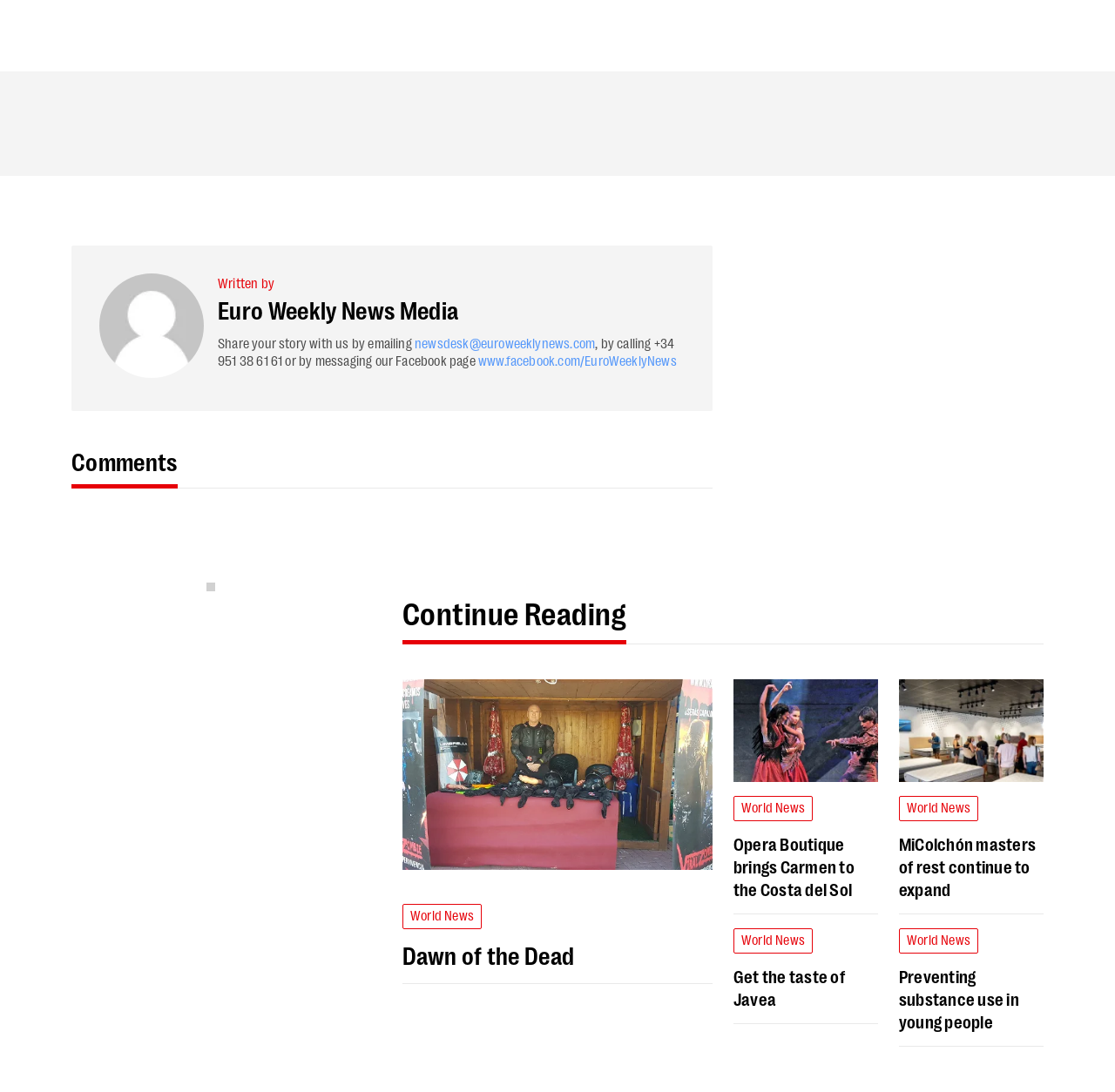From the element description Get the taste of Javea, predict the bounding box coordinates of the UI element. The coordinates must be specified in the format (top-left x, top-left y, bottom-right x, bottom-right y) and should be within the 0 to 1 range.

[0.658, 0.882, 0.788, 0.924]